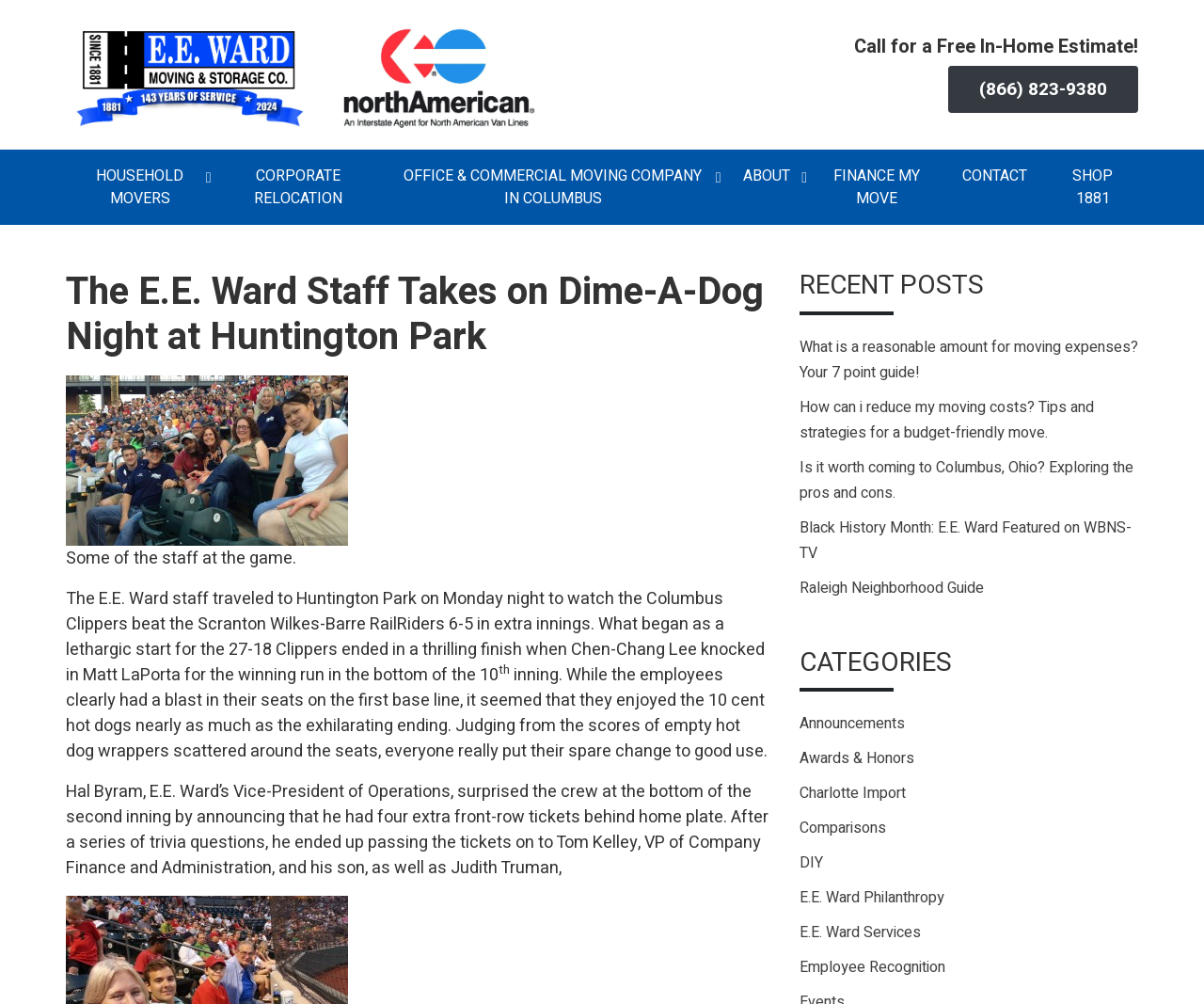Identify the bounding box coordinates for the UI element described as: "Raleigh Neighborhood Guide".

[0.664, 0.574, 0.817, 0.597]